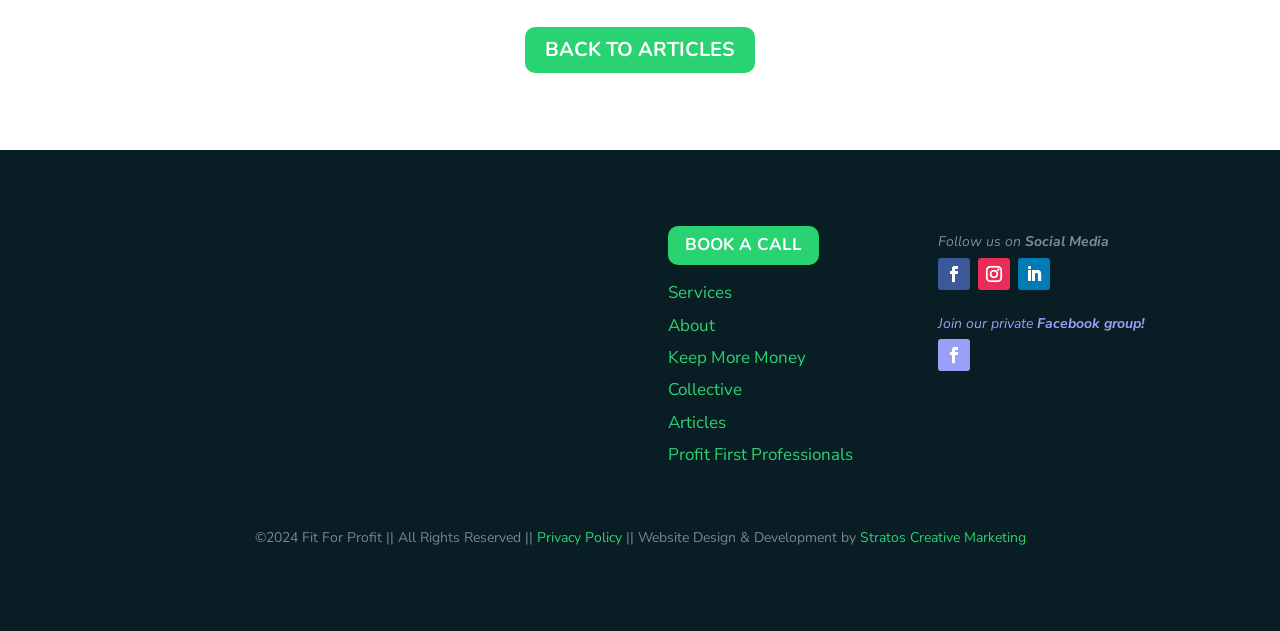Identify the bounding box coordinates for the UI element described as: "Book a call".

[0.522, 0.359, 0.64, 0.421]